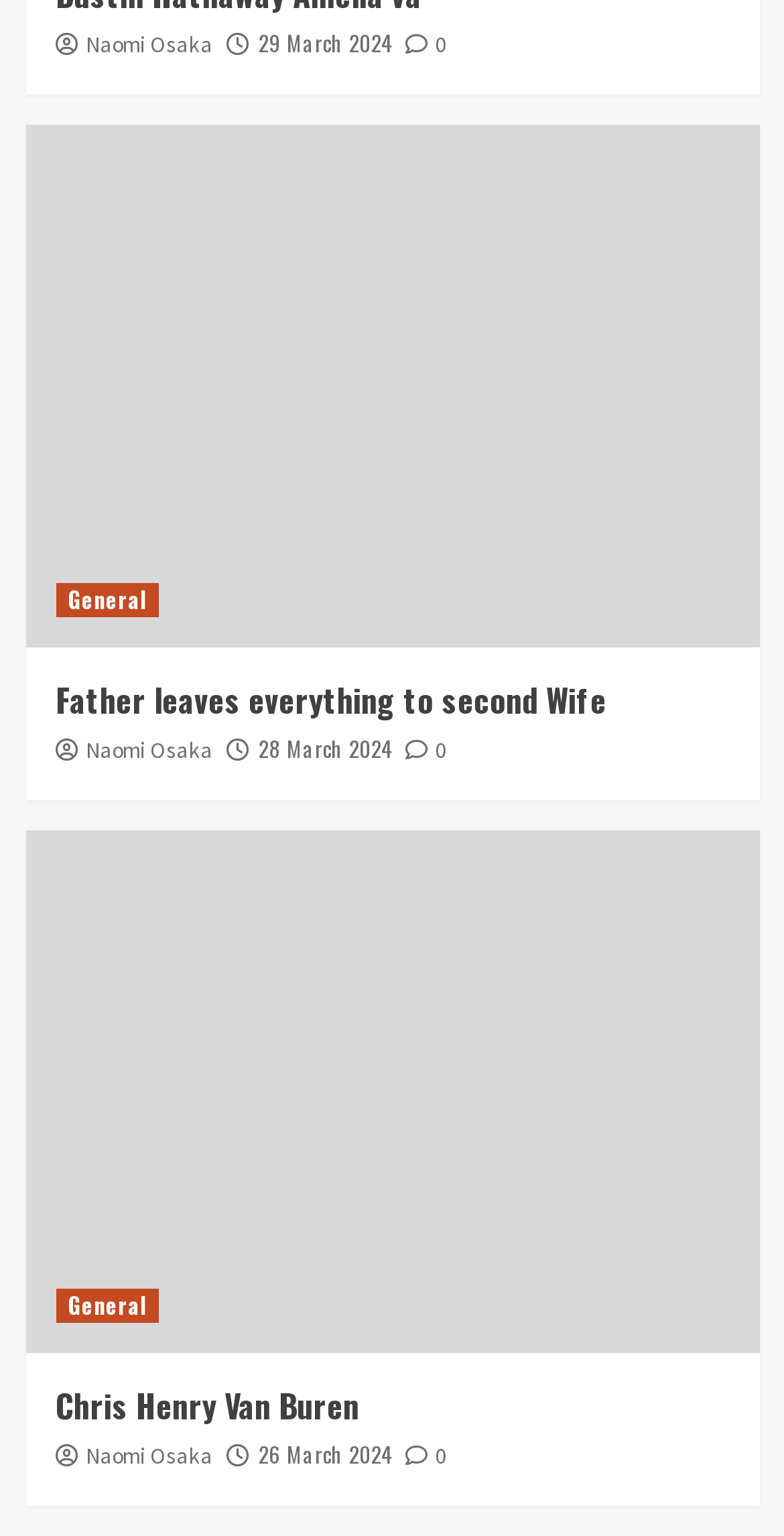What is the date mentioned in the second article?
Provide a detailed and extensive answer to the question.

The second article has a link with the text '28 March 2024' which suggests that this is the date related to the article.